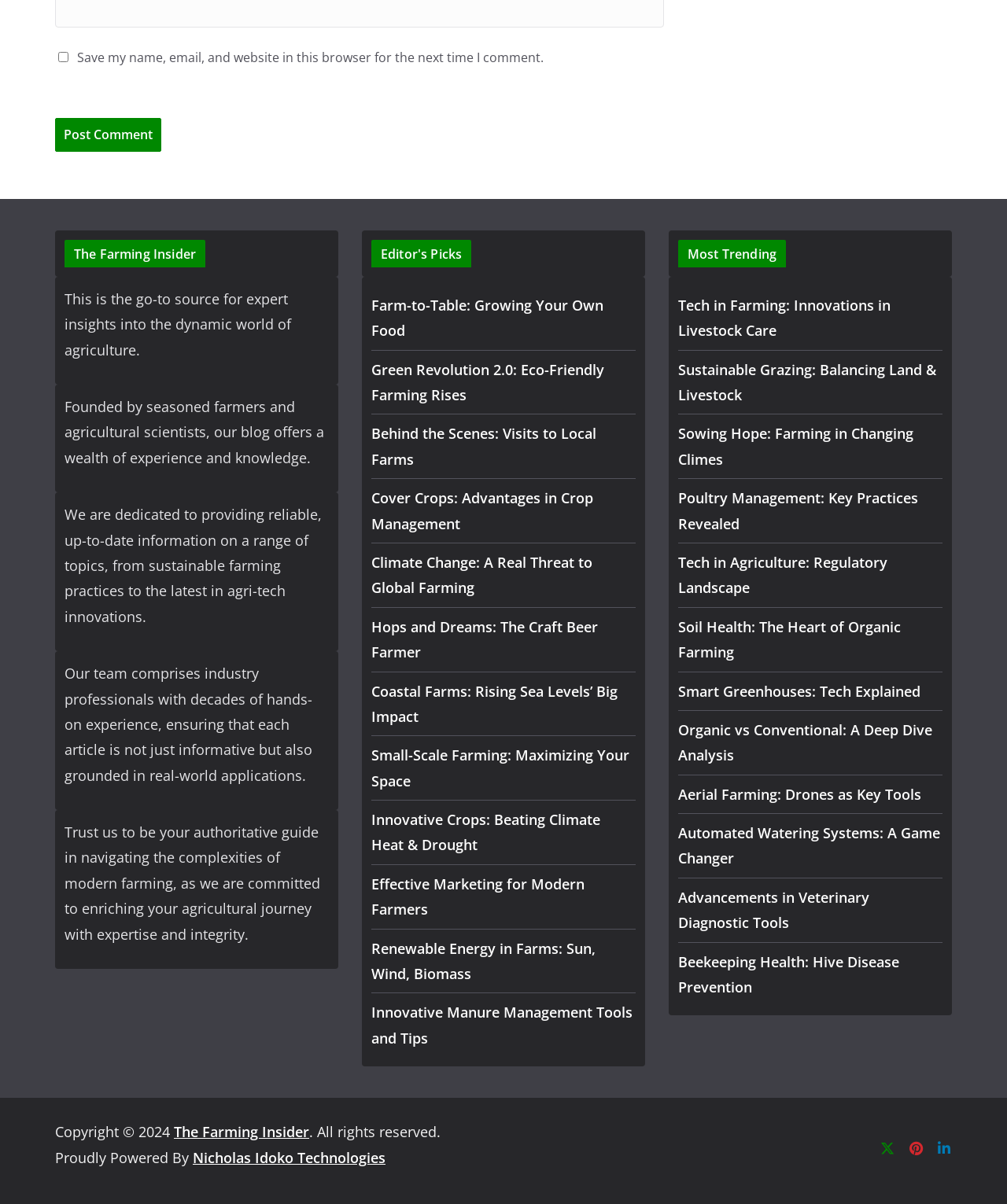Refer to the image and answer the question with as much detail as possible: What social media platforms can users follow the blog on?

The social media platforms can be found in the link elements with the text 'Twitter', 'Pinterest', and 'LinkedIn' at the bottom of the webpage.